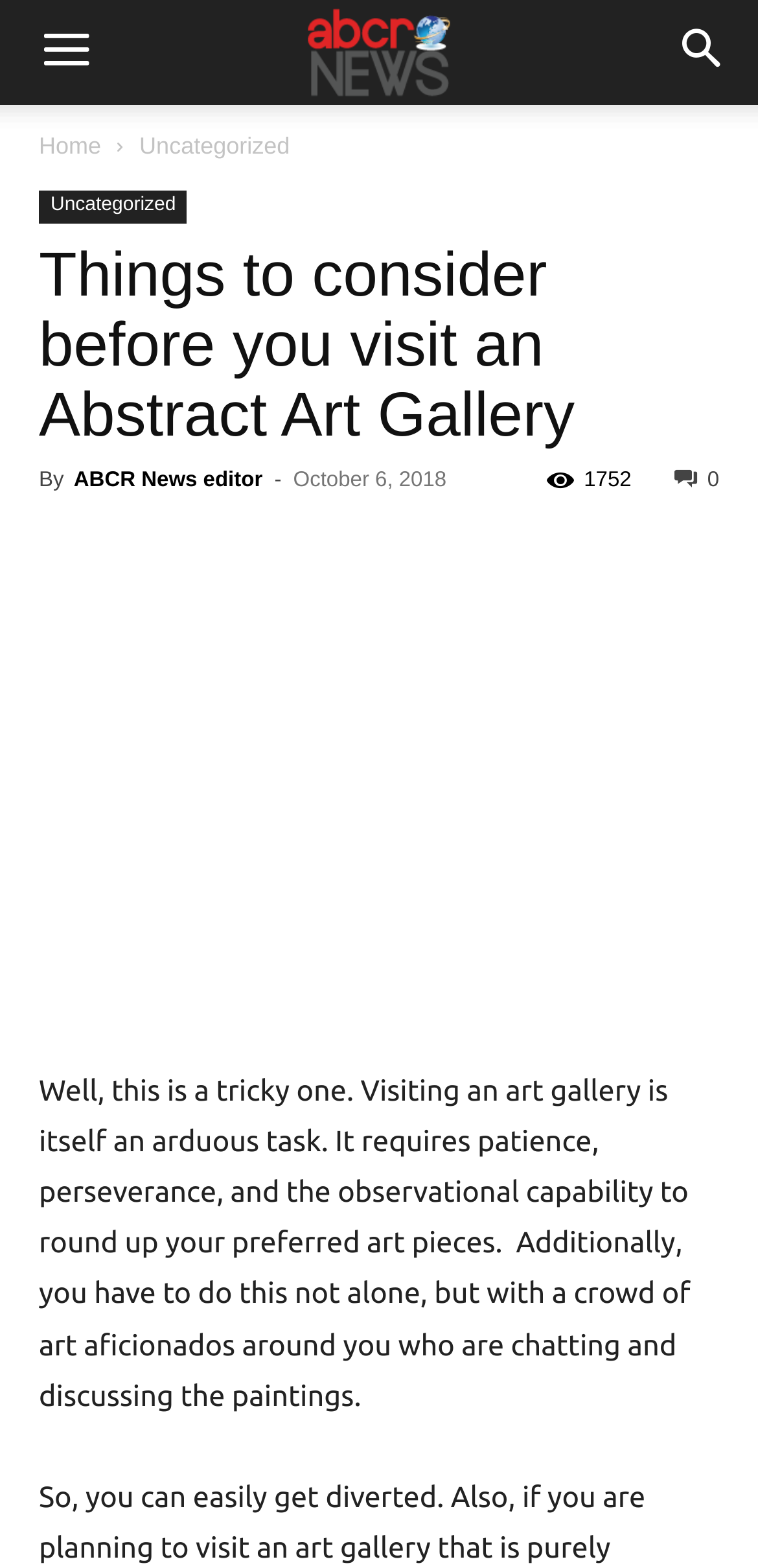Given the description Facebook, predict the bounding box coordinates of the UI element. Ensure the coordinates are in the format (top-left x, top-left y, bottom-right x, bottom-right y) and all values are between 0 and 1.

[0.051, 0.339, 0.154, 0.388]